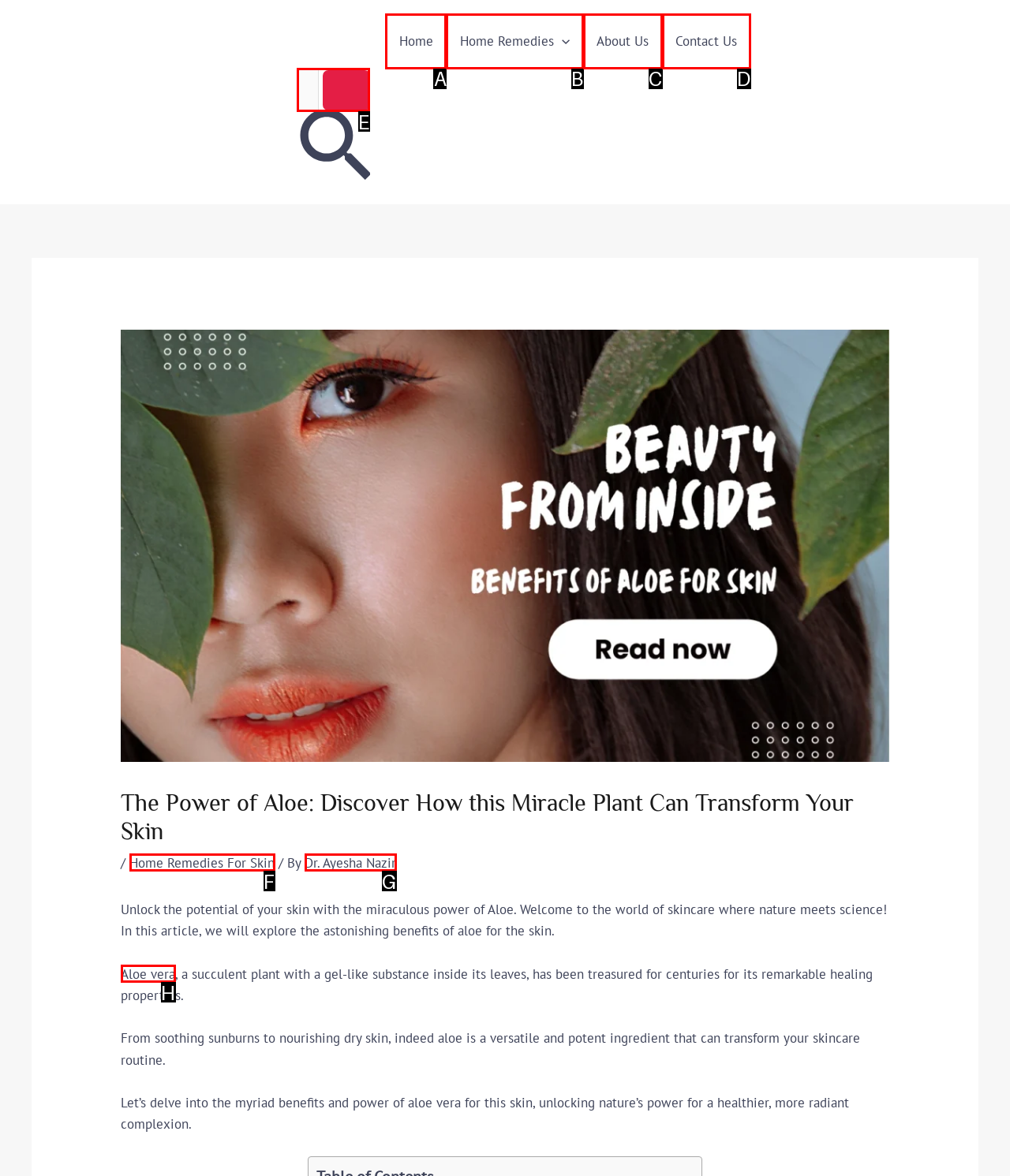Determine which HTML element should be clicked to carry out the following task: Search for something Respond with the letter of the appropriate option.

E